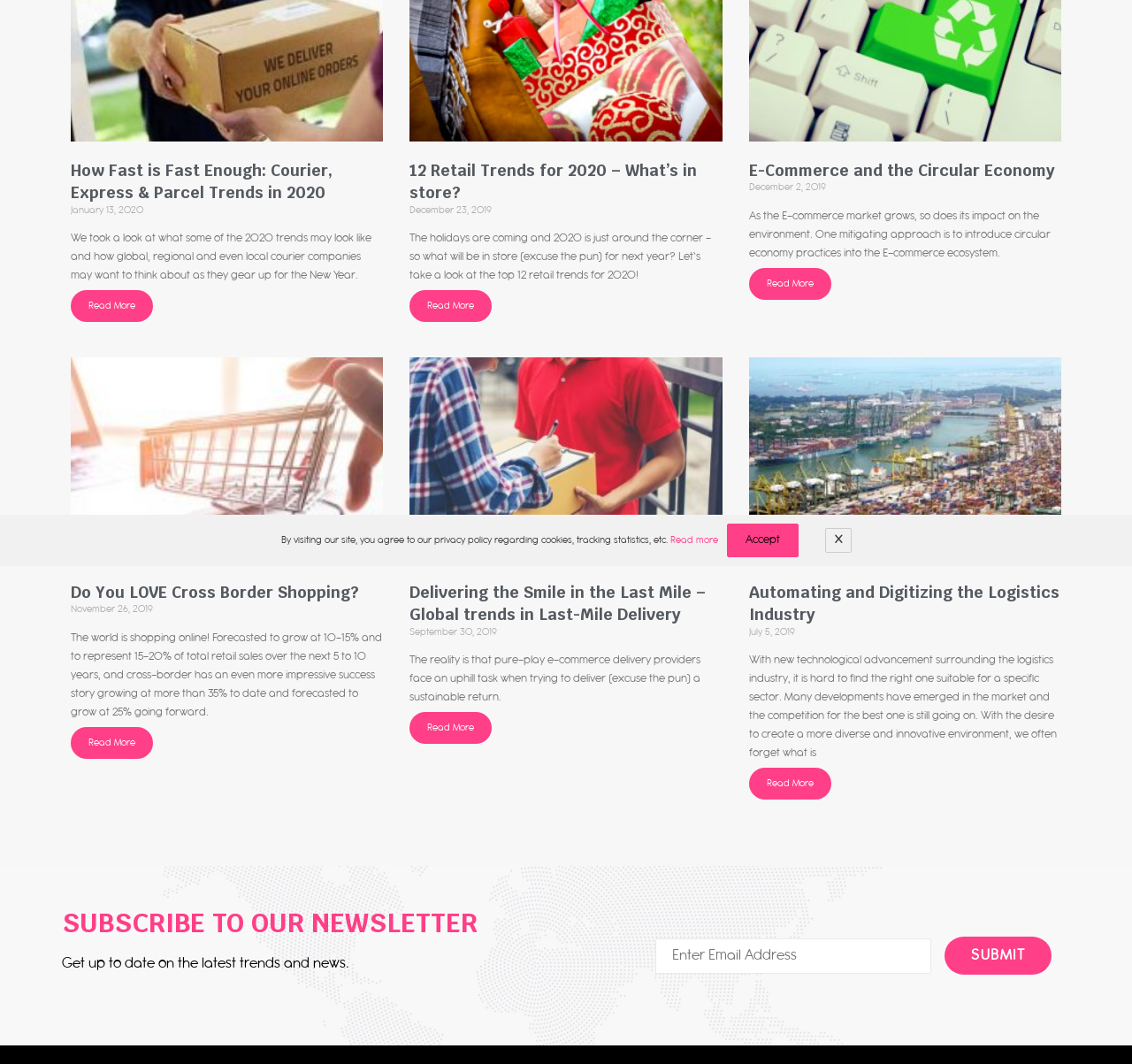Please provide the bounding box coordinates in the format (top-left x, top-left y, bottom-right x, bottom-right y). Remember, all values are floating point numbers between 0 and 1. What is the bounding box coordinate of the region described as: Accept

[0.642, 0.492, 0.705, 0.524]